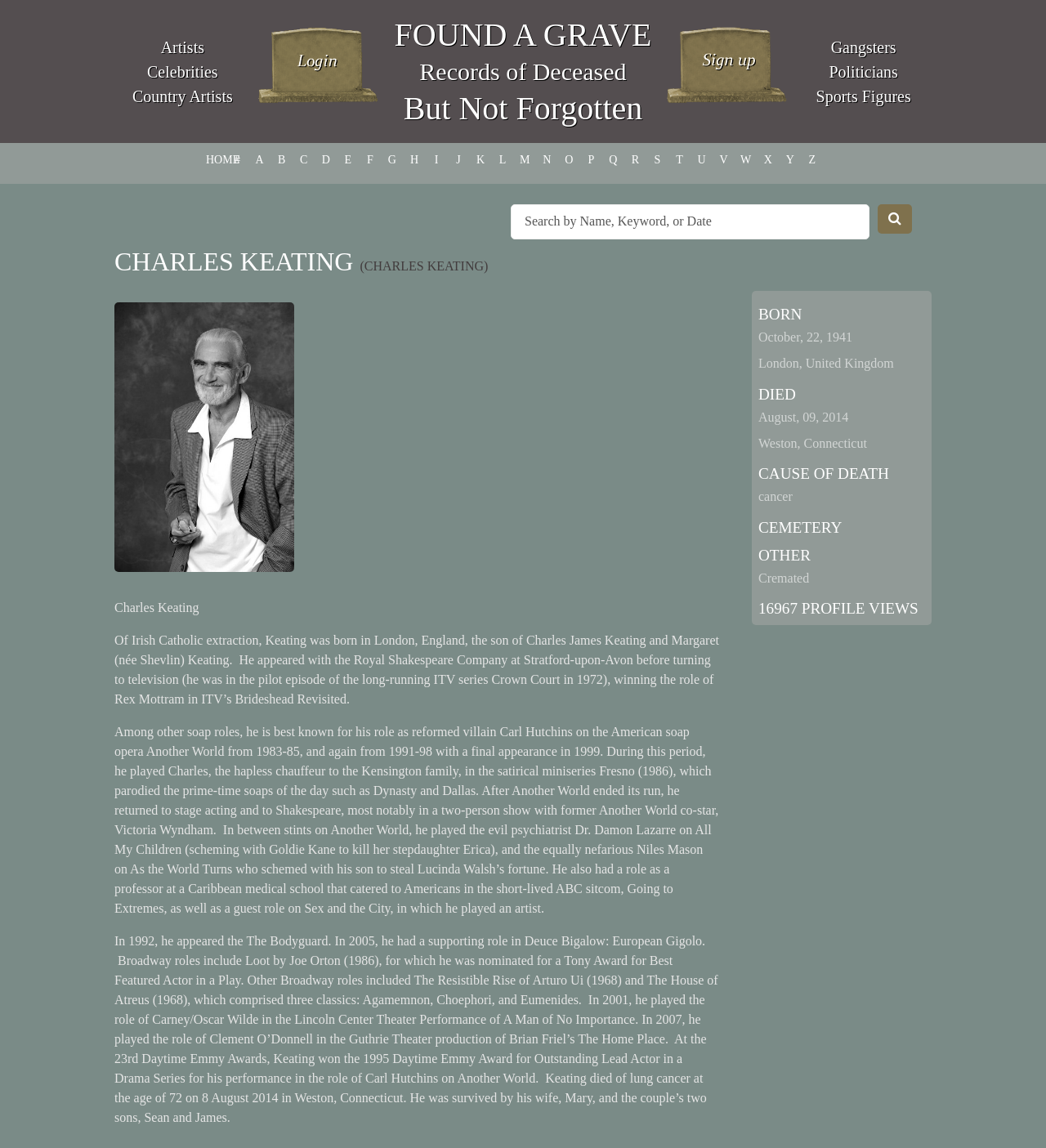Please find the bounding box coordinates of the element that needs to be clicked to perform the following instruction: "Click on the HOME link". The bounding box coordinates should be four float numbers between 0 and 1, represented as [left, top, right, bottom].

[0.197, 0.133, 0.229, 0.144]